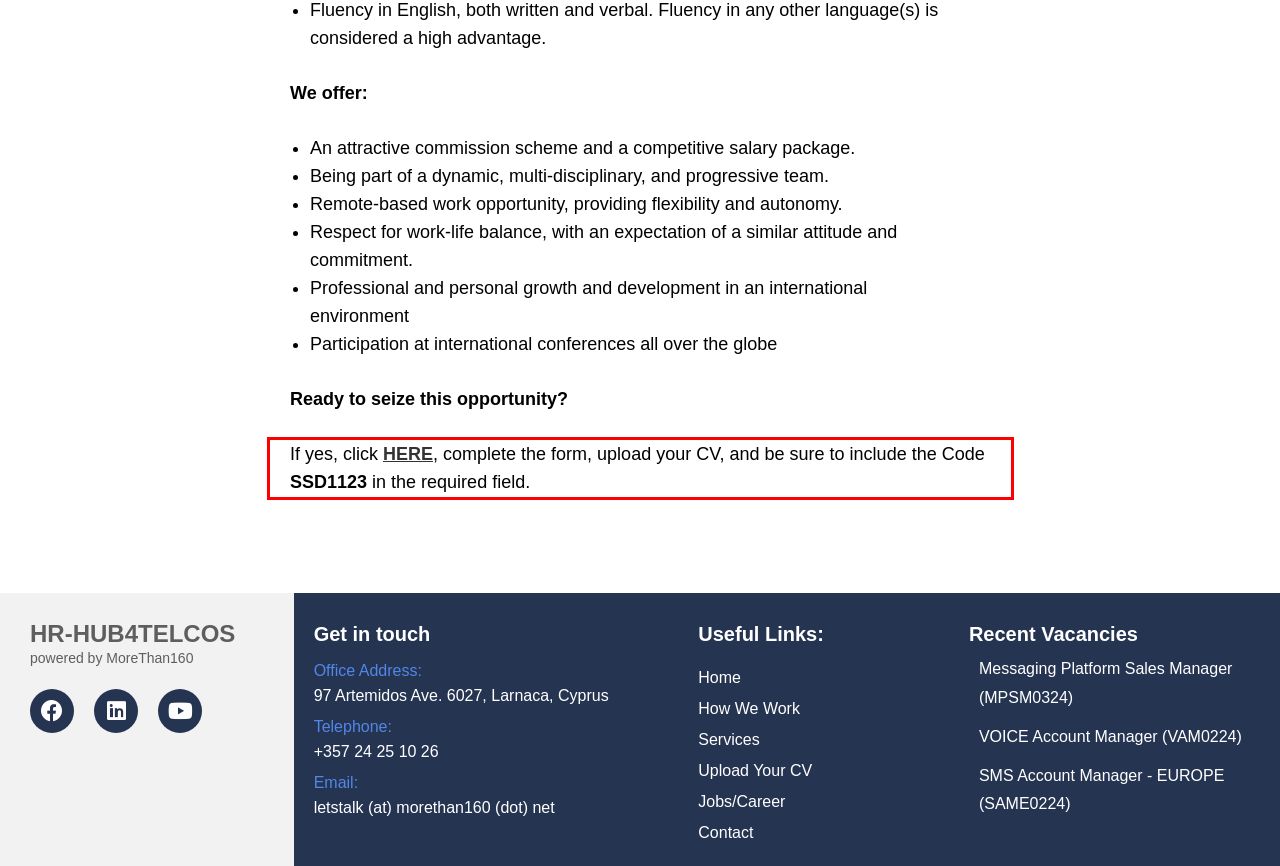Look at the provided screenshot of the webpage and perform OCR on the text within the red bounding box.

If yes, click HERE, complete the form, upload your CV, and be sure to include the Code SSD1123 in the required field.